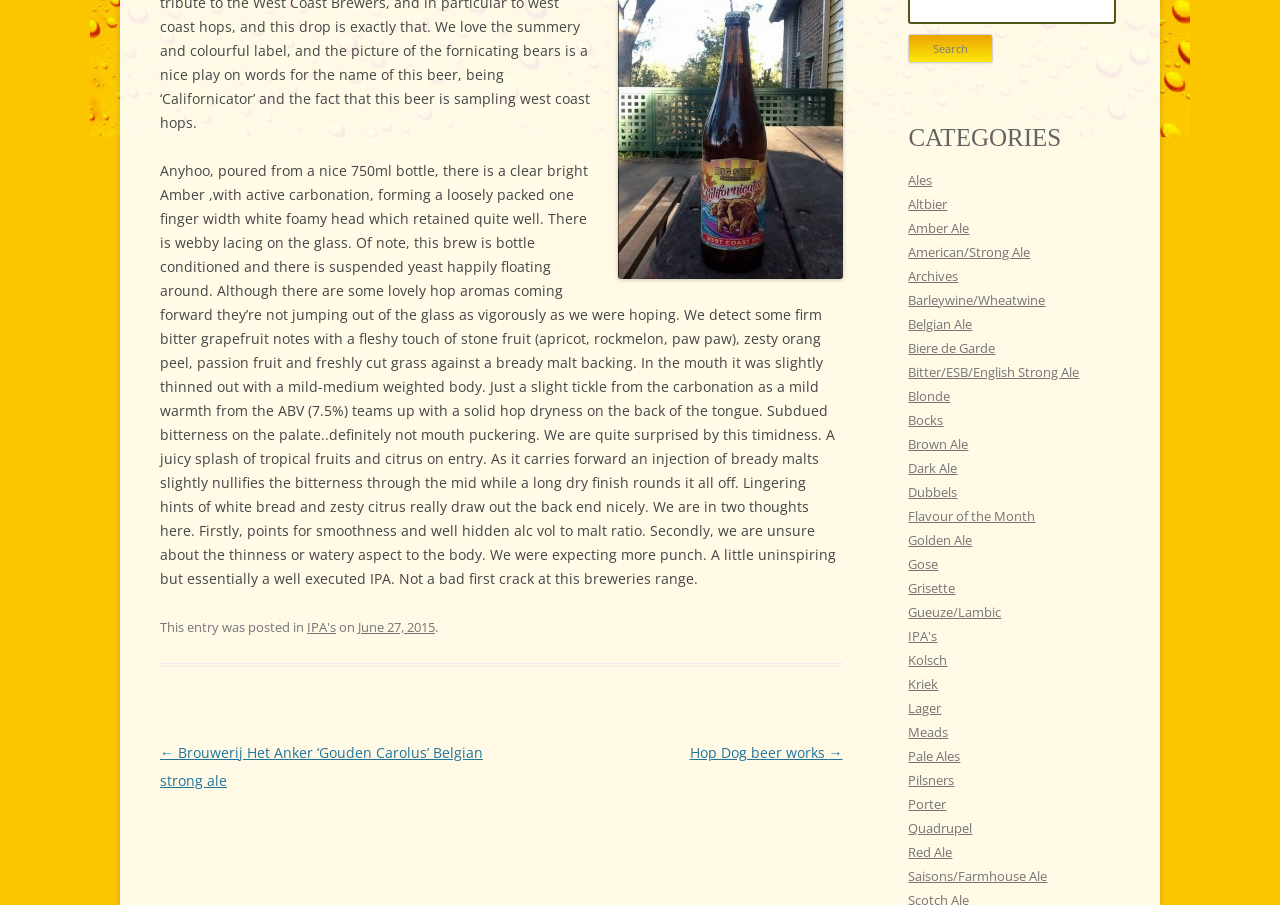Please predict the bounding box coordinates (top-left x, top-left y, bottom-right x, bottom-right y) for the UI element in the screenshot that fits the description: American/Strong Ale

[0.71, 0.268, 0.805, 0.288]